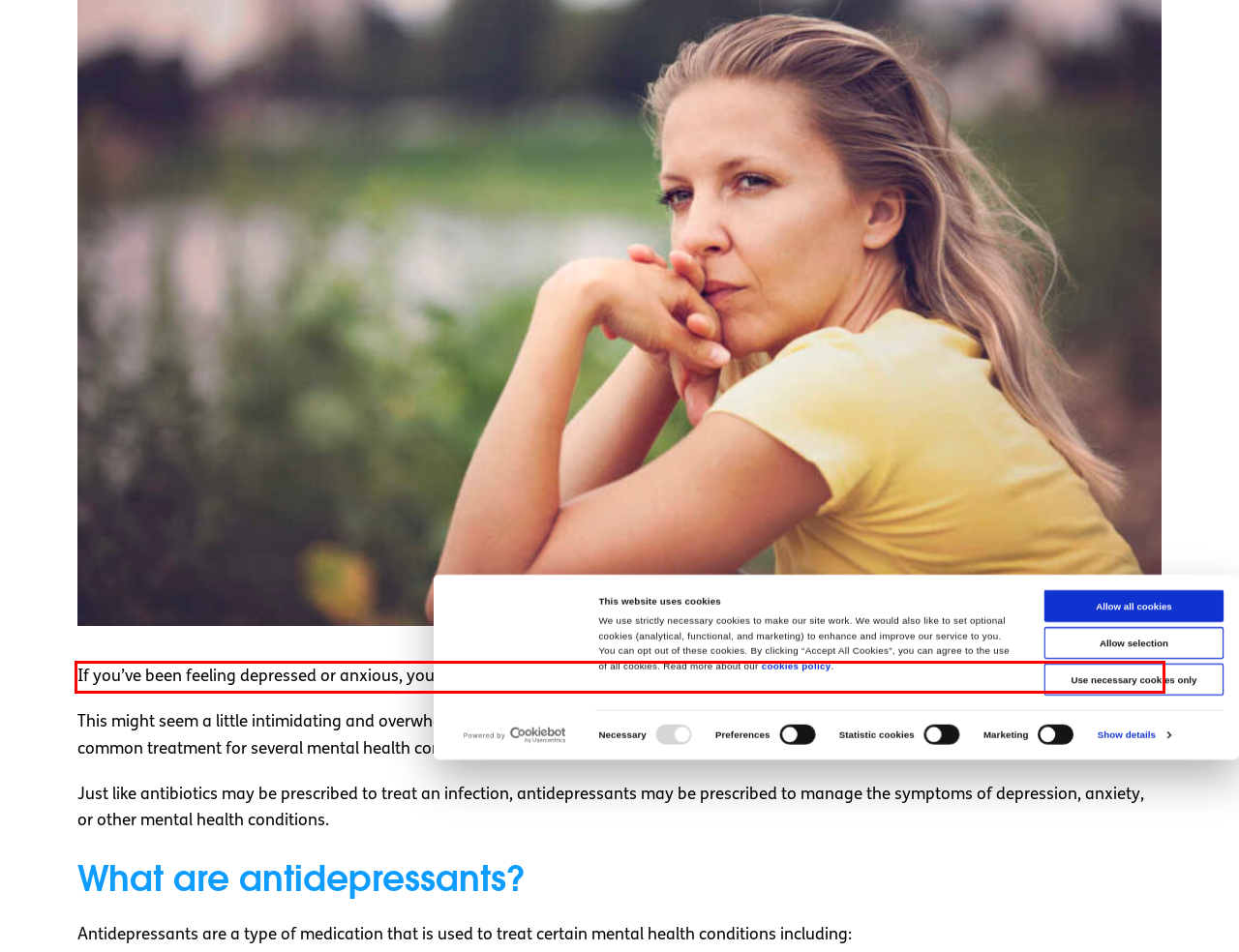Given the screenshot of the webpage, identify the red bounding box, and recognize the text content inside that red bounding box.

If you’ve been feeling depressed or anxious, your GP may have prescribed you antidepressants, to help you manage your mood.